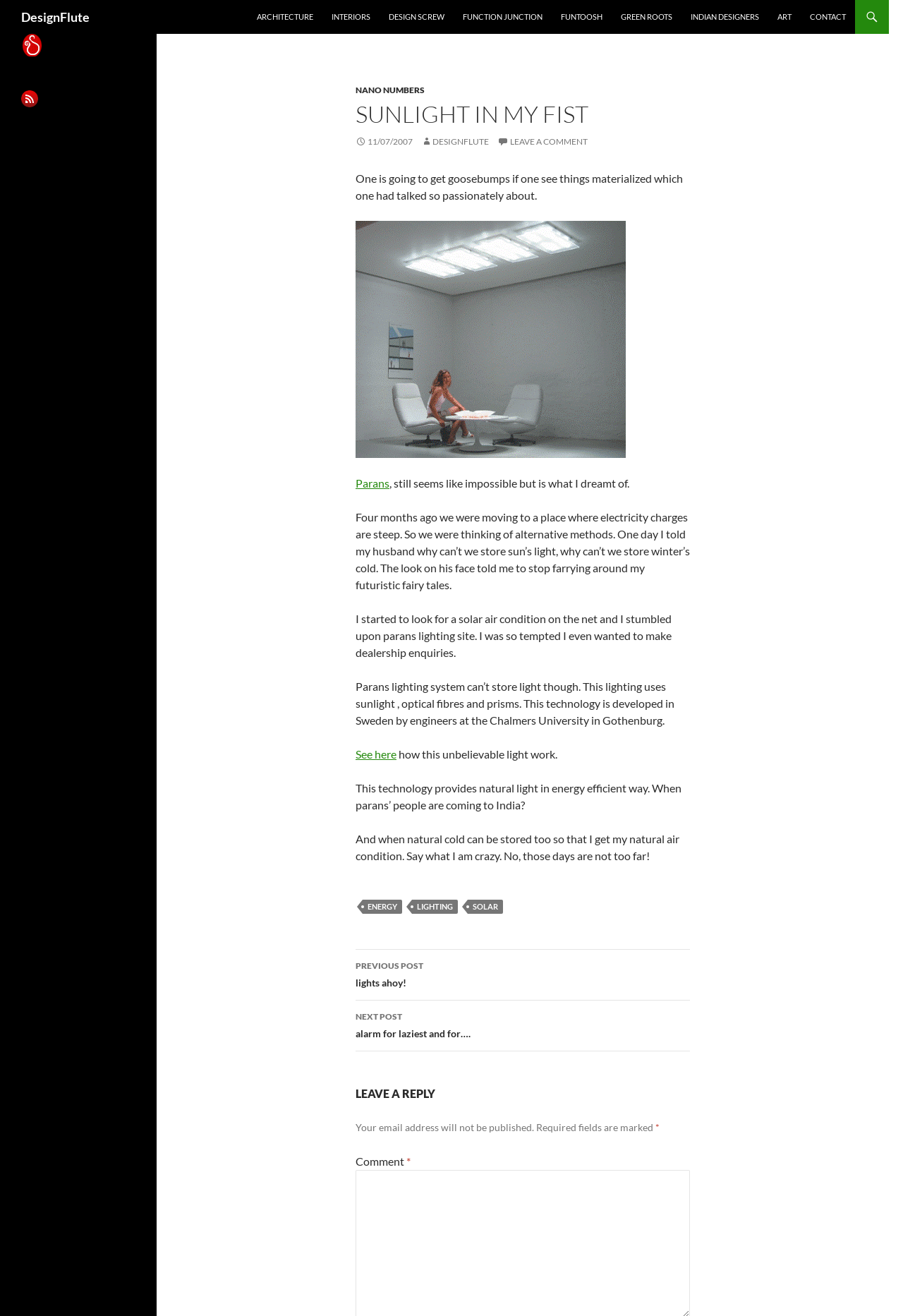Please provide a detailed answer to the question below based on the screenshot: 
How many links are there in the footer section?

The footer section is denoted by the element with ID '50'. Within this section, there are three link elements with IDs '93', '94', and '95', which correspond to the links 'ENERGY', 'LIGHTING', and 'SOLAR', respectively.